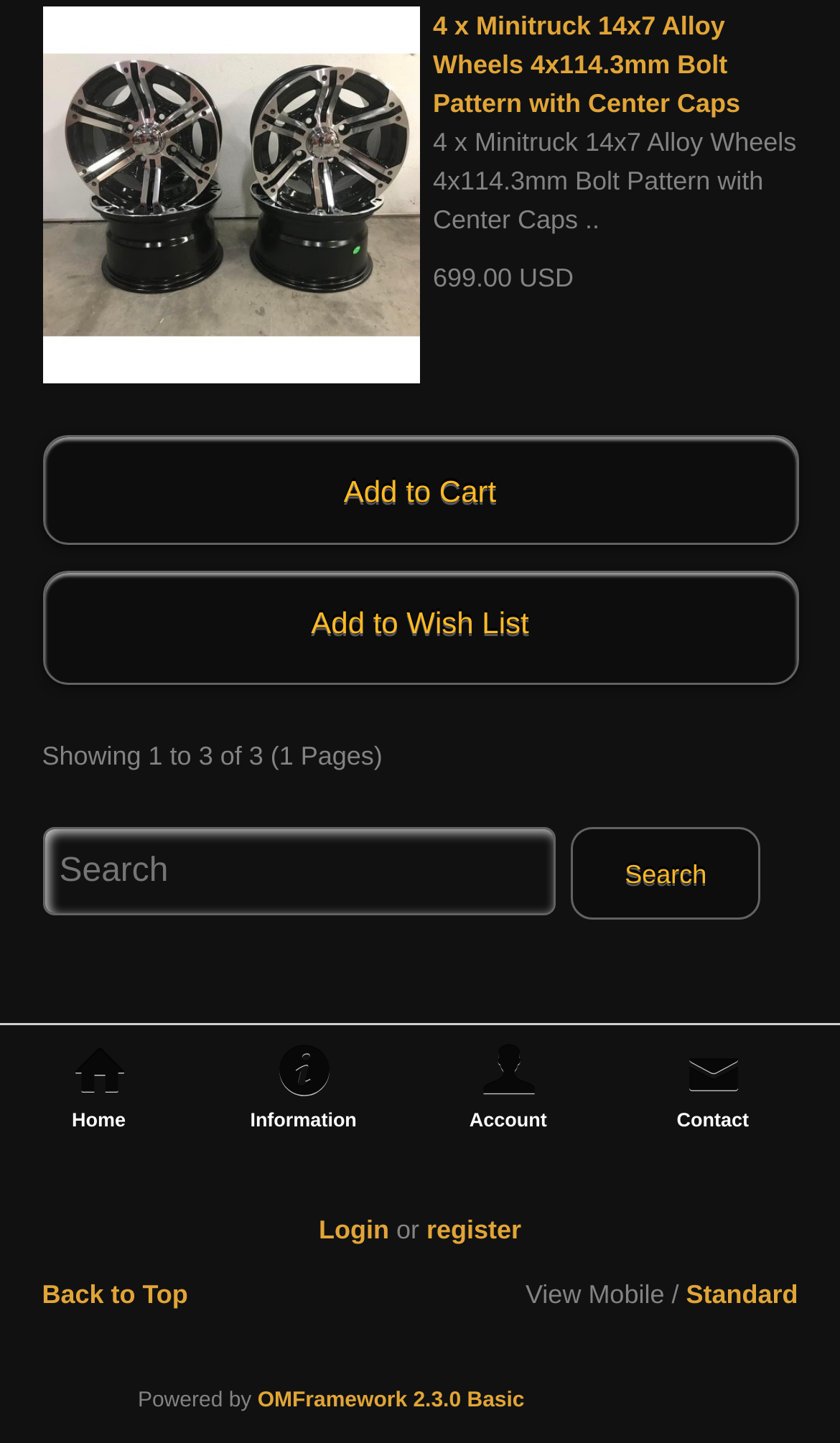Locate the bounding box coordinates of the element's region that should be clicked to carry out the following instruction: "Add to Cart". The coordinates need to be four float numbers between 0 and 1, i.e., [left, top, right, bottom].

[0.05, 0.302, 0.95, 0.378]